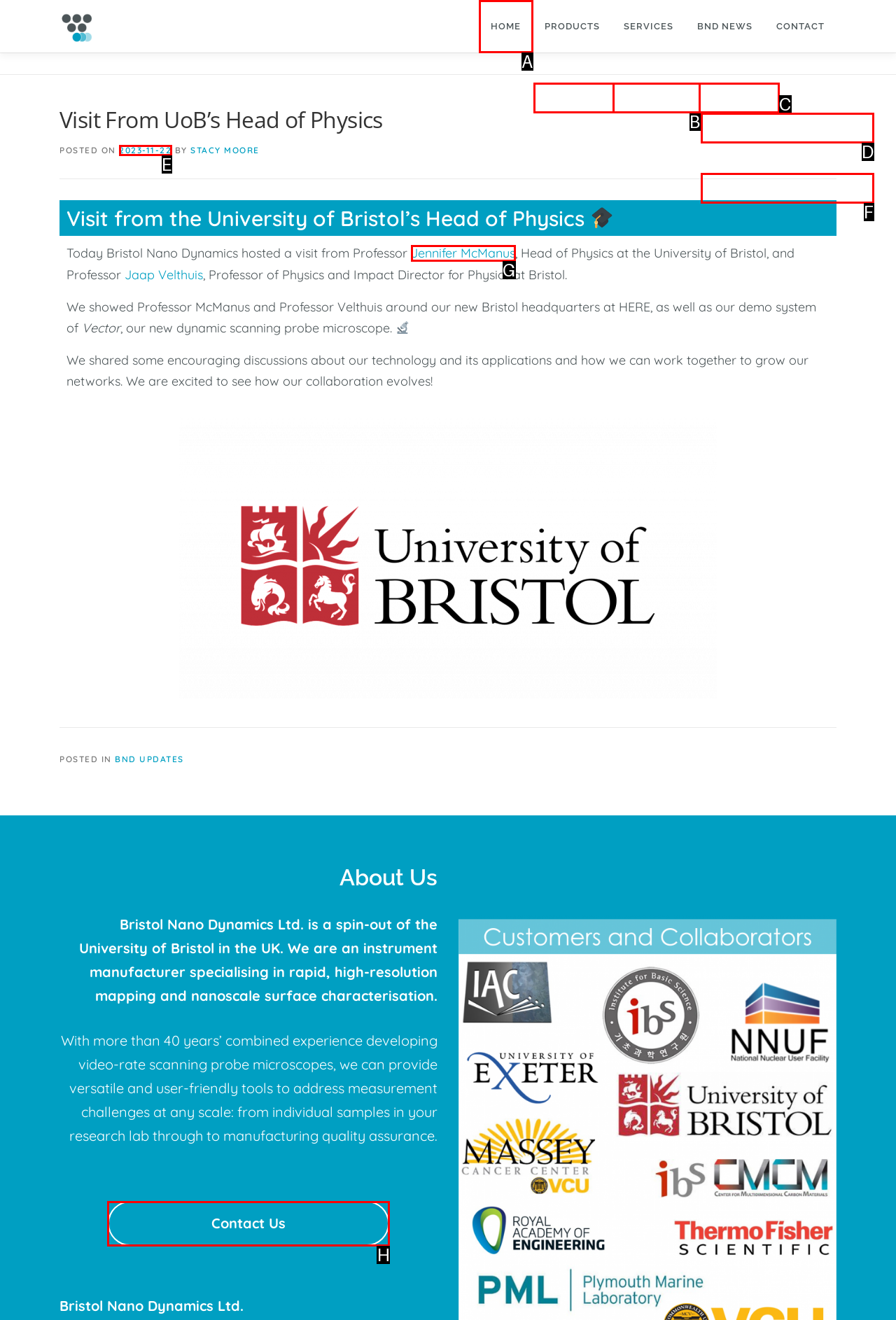Which HTML element should be clicked to perform the following task: Contact Bristol Nano Dynamics Ltd
Reply with the letter of the appropriate option.

H